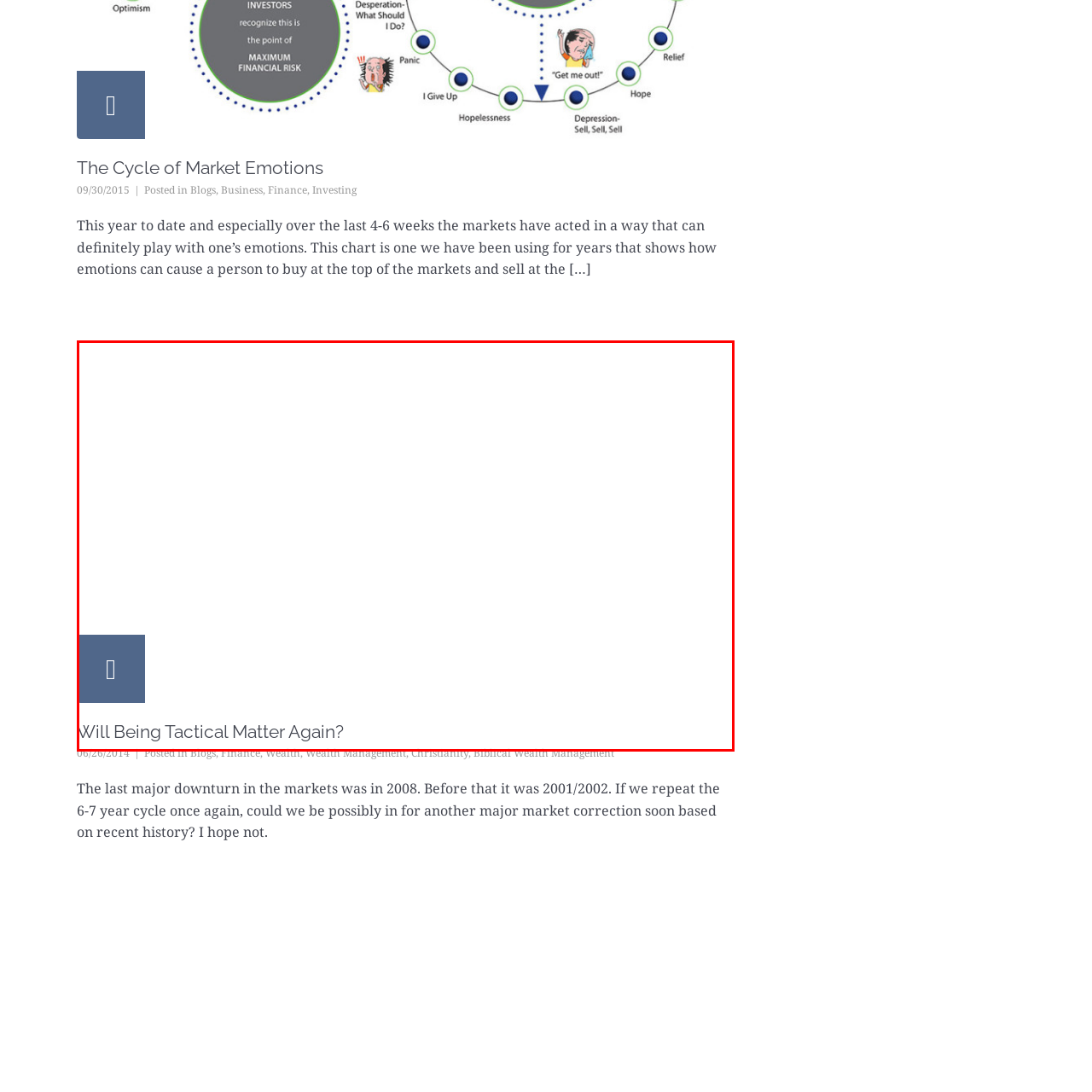Inspect the image within the red box and provide a detailed and thorough answer to the following question: What is the purpose of the image?

The image is positioned prominently within the blog's content, aiming to engage readers and provoke thought about the potential effectiveness of being tactical in investment decisions, suggesting that the purpose of the image is to capture the reader's attention and encourage them to think critically about the topic.